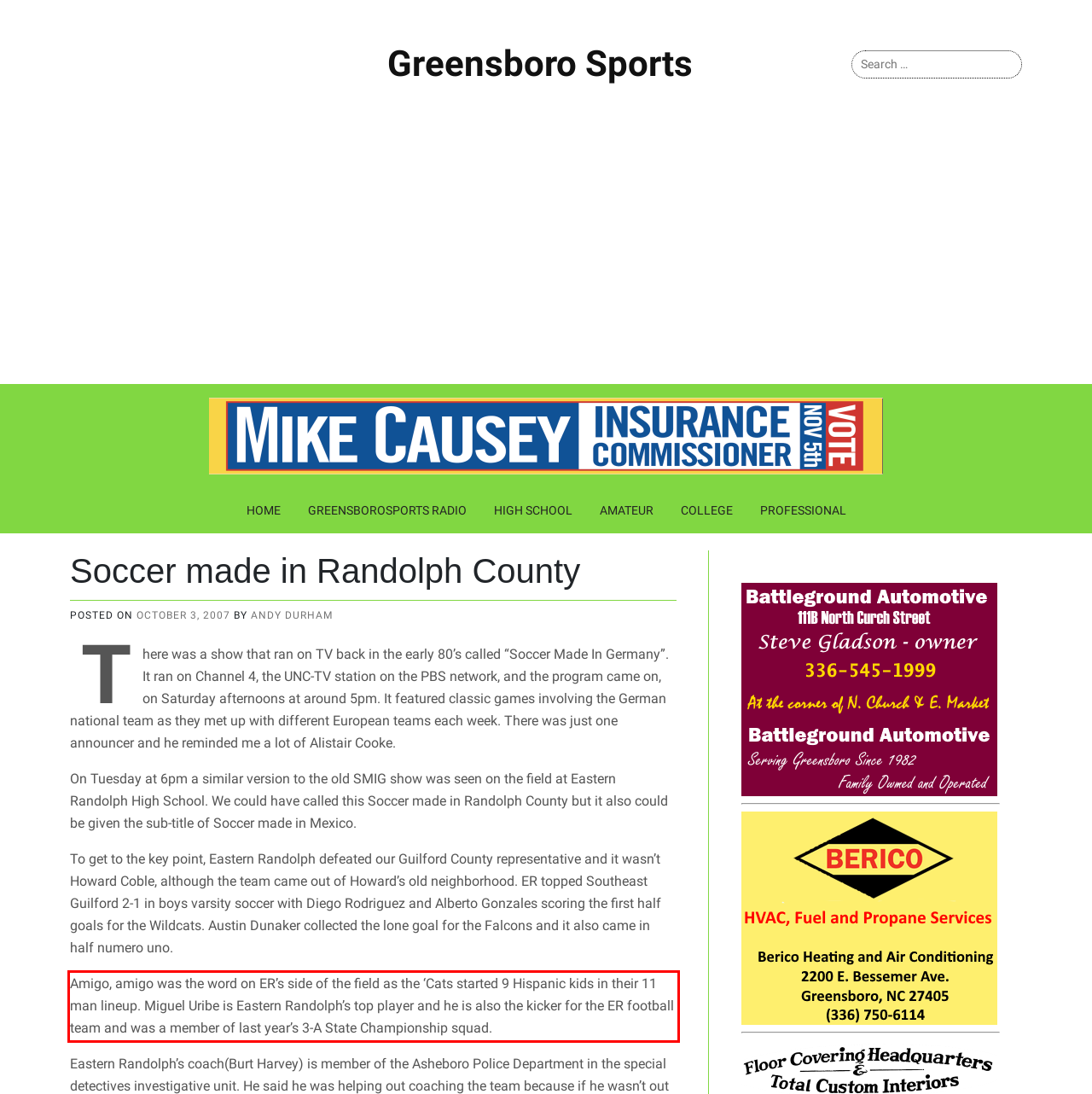Identify the text inside the red bounding box in the provided webpage screenshot and transcribe it.

Amigo, amigo was the word on ER’s side of the field as the ‘Cats started 9 Hispanic kids in their 11 man lineup. Miguel Uribe is Eastern Randolph’s top player and he is also the kicker for the ER football team and was a member of last year’s 3-A State Championship squad.